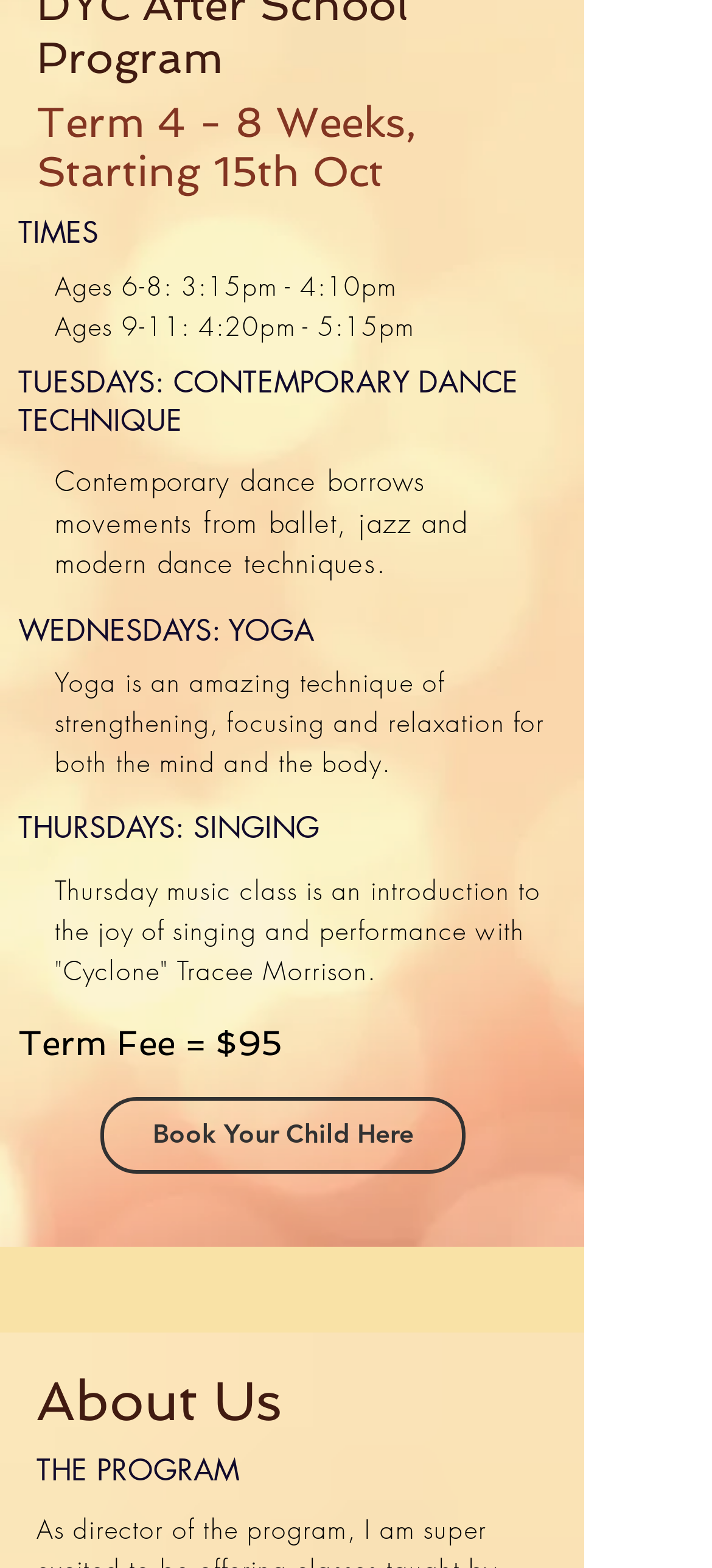Determine the bounding box coordinates of the UI element described by: "Book Your Child Here".

[0.141, 0.699, 0.654, 0.748]